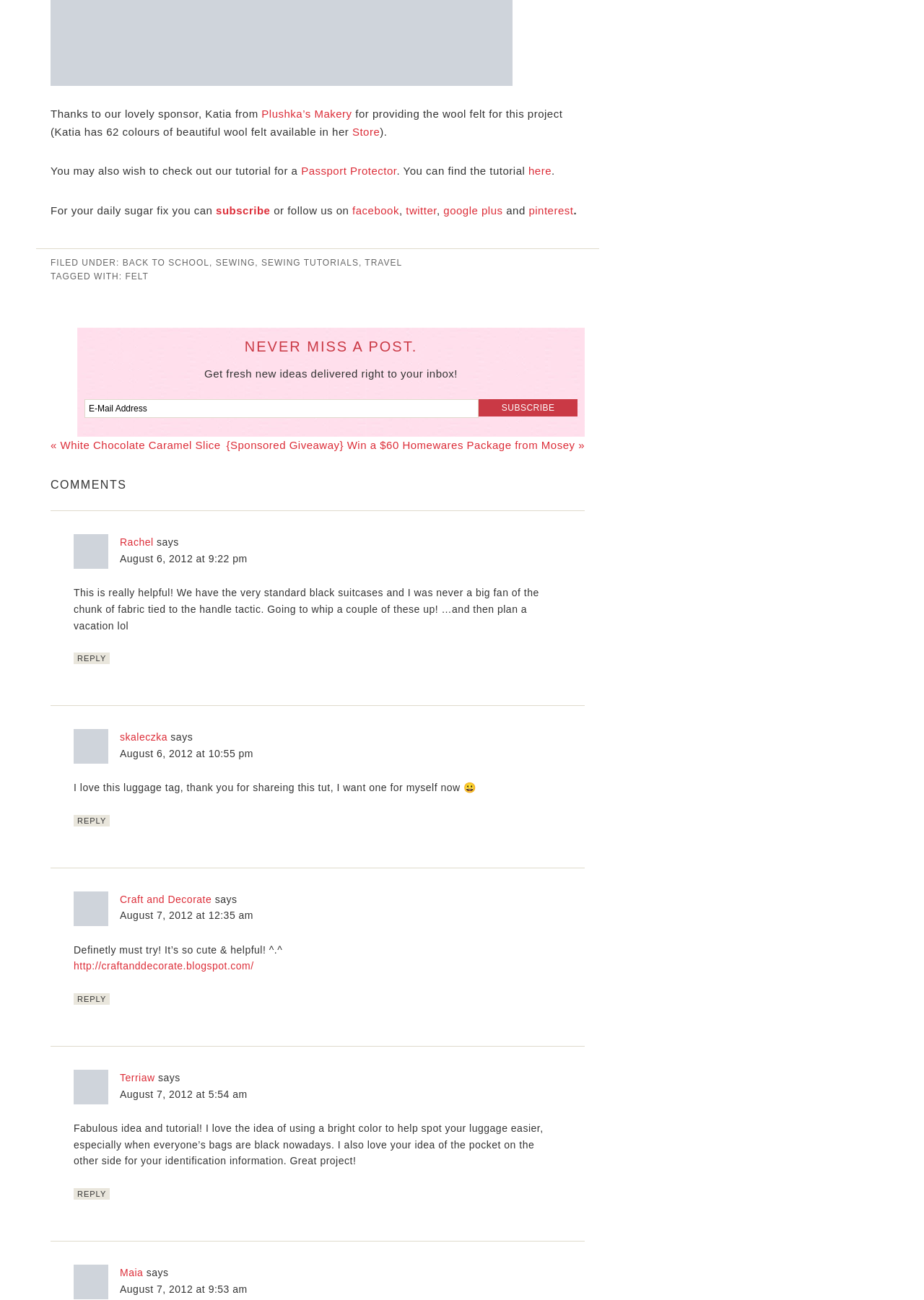Pinpoint the bounding box coordinates of the element you need to click to execute the following instruction: "Follow on facebook". The bounding box should be represented by four float numbers between 0 and 1, in the format [left, top, right, bottom].

[0.381, 0.157, 0.432, 0.166]